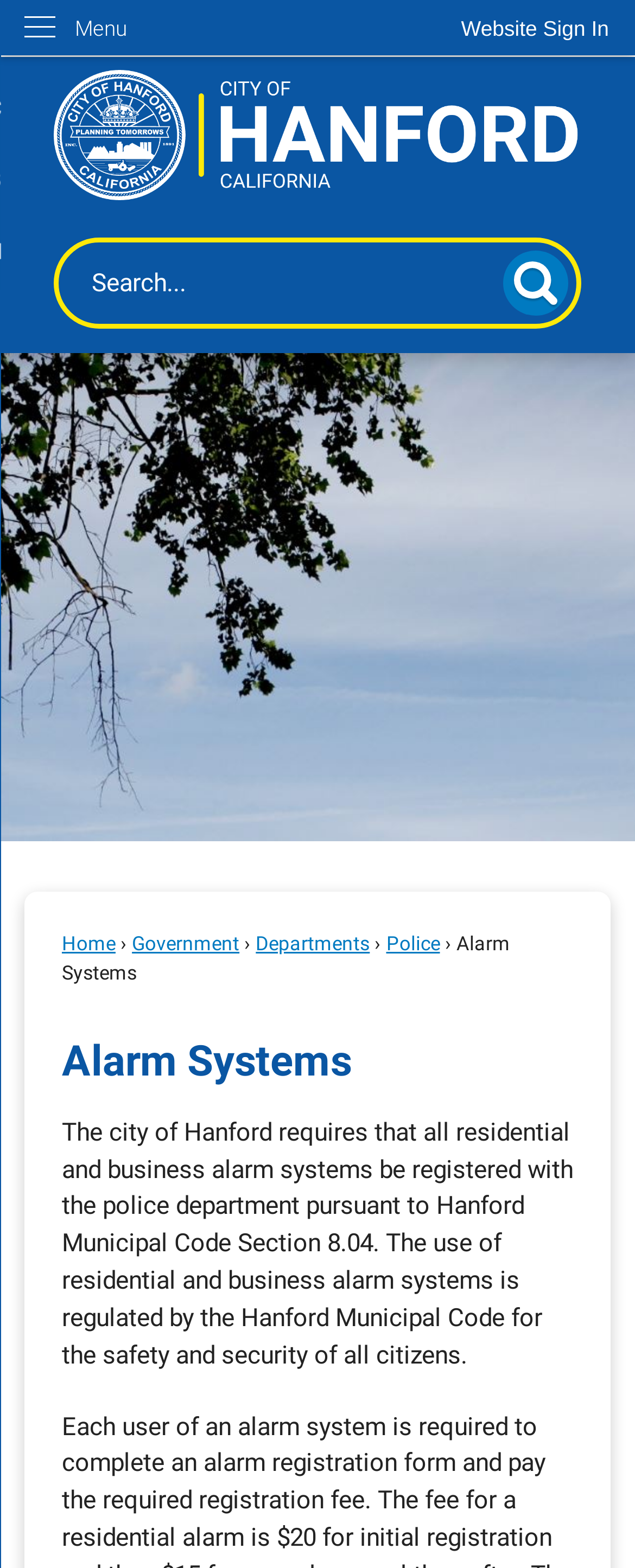Identify the bounding box coordinates of the section to be clicked to complete the task described by the following instruction: "Discover 'How to Get a Girlfriend in School: A Complete Guide'". The coordinates should be four float numbers between 0 and 1, formatted as [left, top, right, bottom].

None